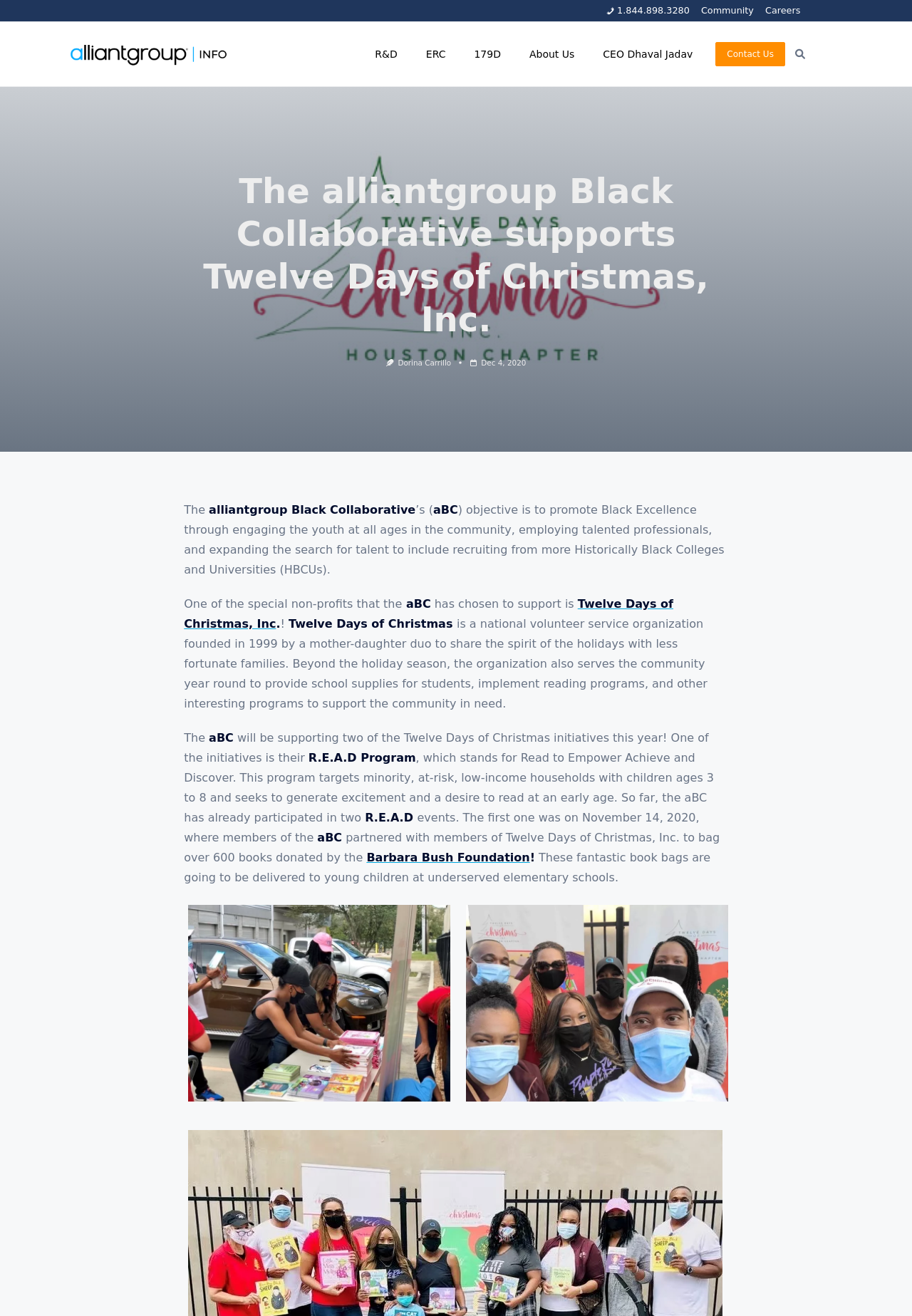Please provide a one-word or phrase answer to the question: 
What is the R.E.A.D Program?

Read to Empower Achieve and Discover